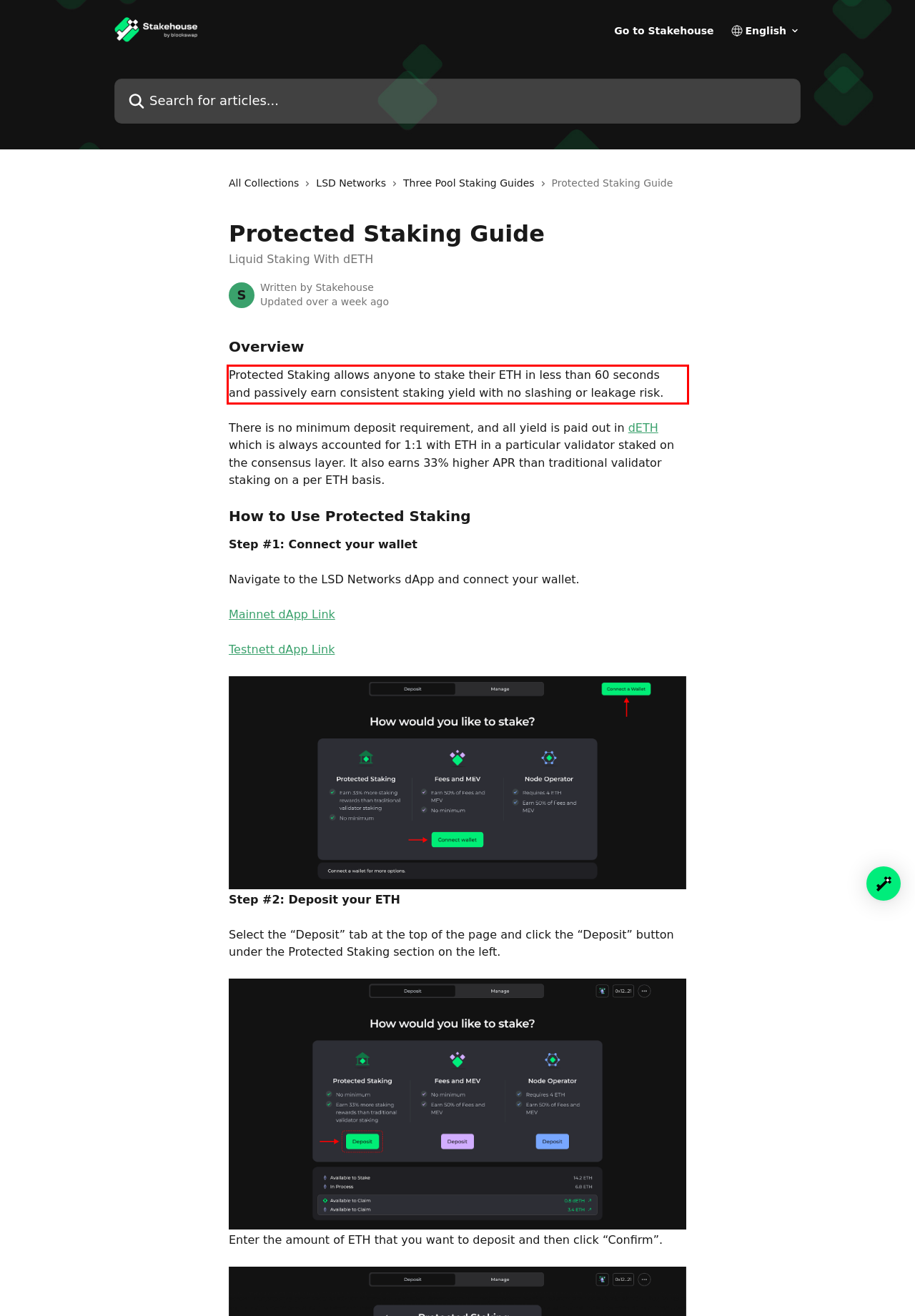From the given screenshot of a webpage, identify the red bounding box and extract the text content within it.

Protected Staking allows anyone to stake their ETH in less than 60 seconds and passively earn consistent staking yield with no slashing or leakage risk.